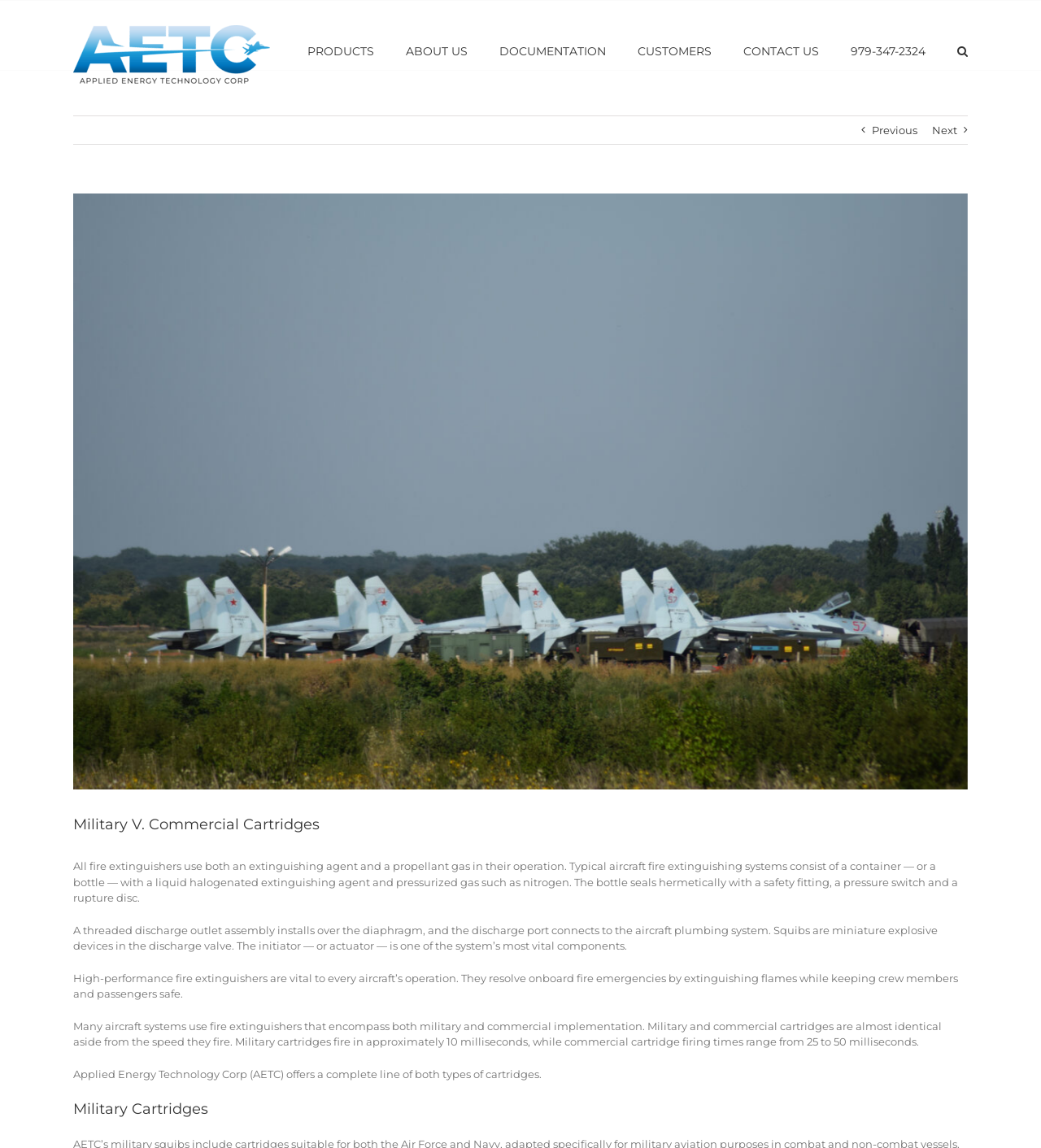Please identify the bounding box coordinates of the area that needs to be clicked to fulfill the following instruction: "Search for something."

[0.732, 0.661, 0.907, 0.682]